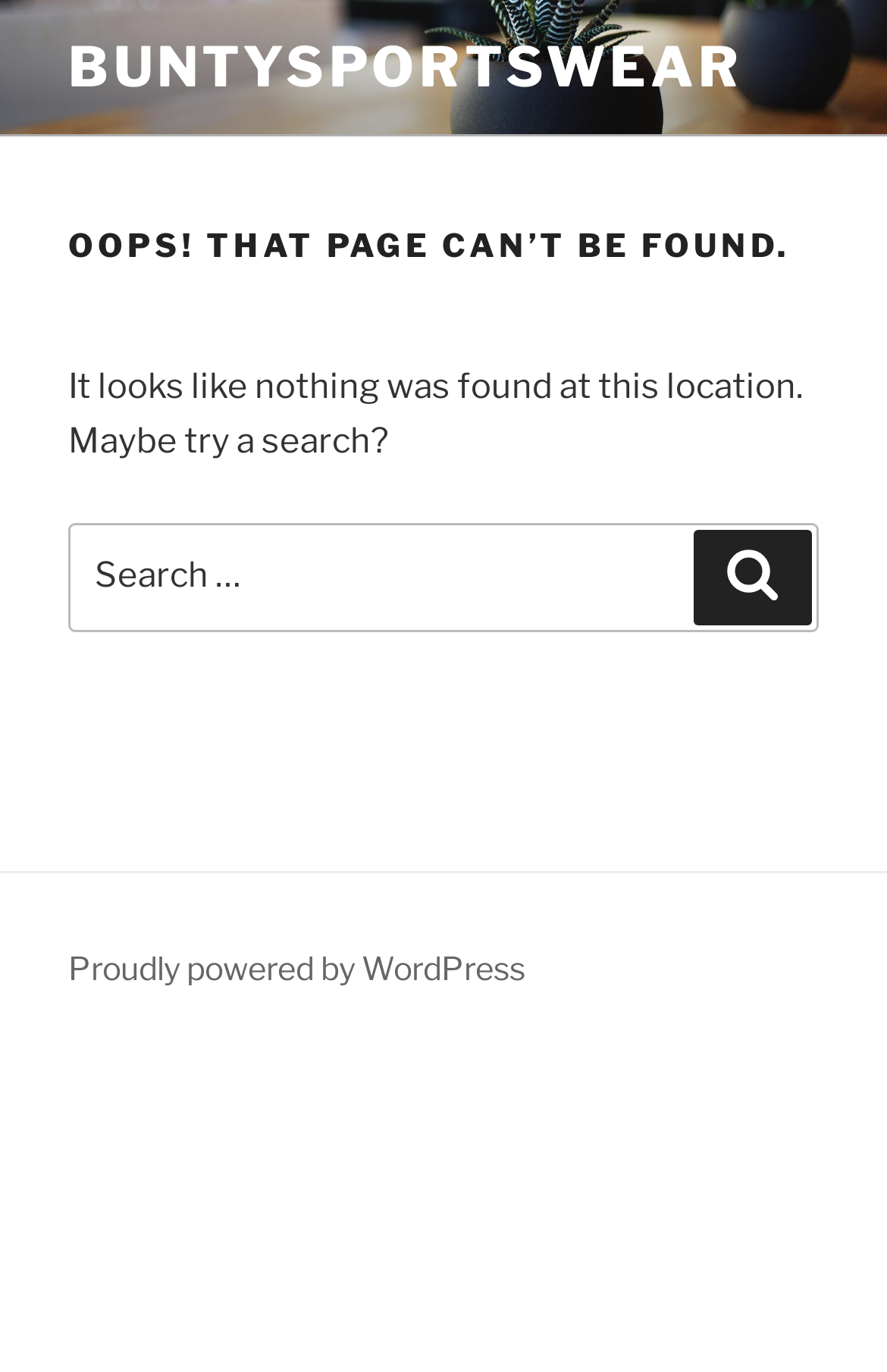What is the name of the website?
Based on the screenshot, answer the question with a single word or phrase.

BUNTYSPORTSWEAR